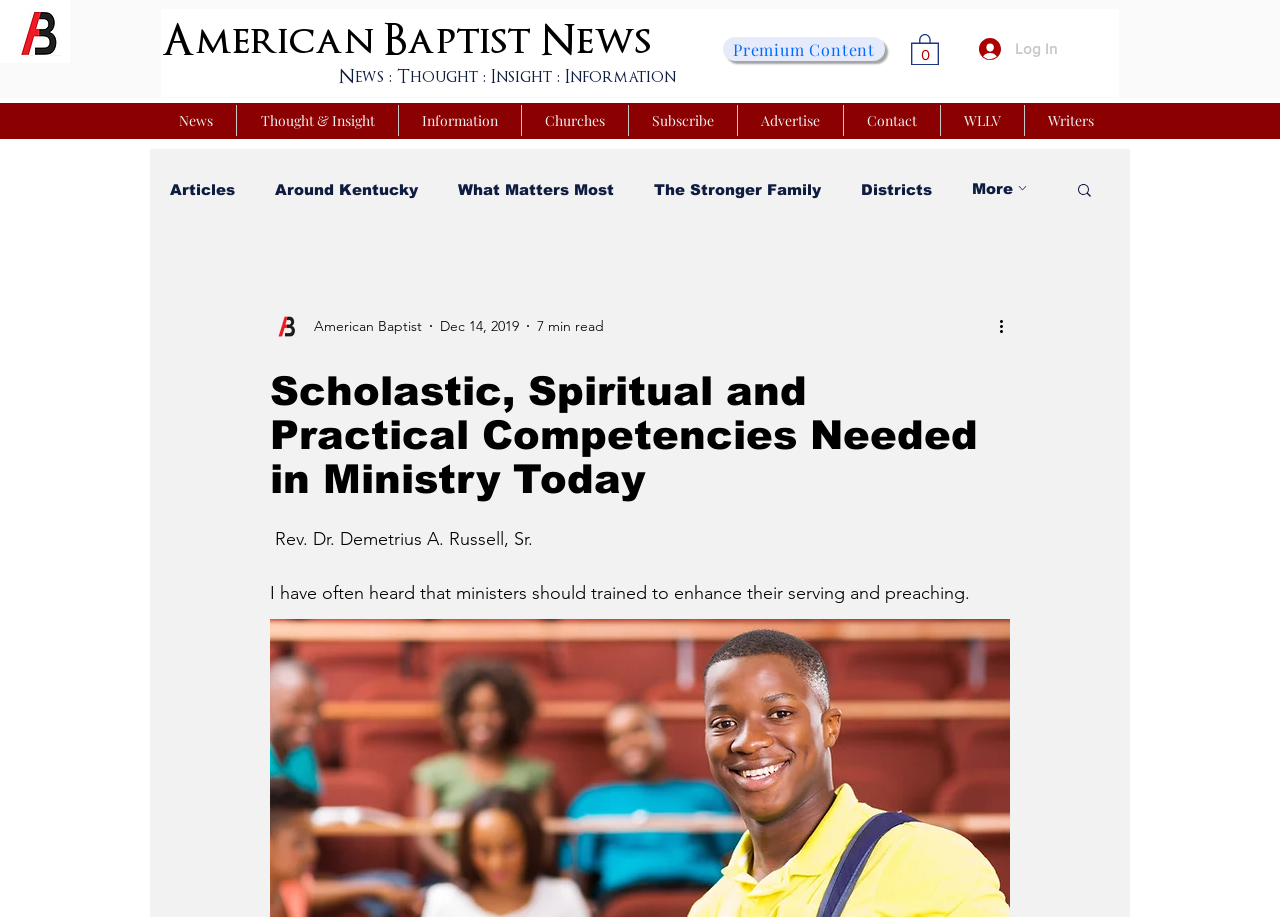What is the name of the organization?
Using the image as a reference, answer the question in detail.

I found the name of the organization by looking at the logo at the top of the page. The logo says 'American Baptist' which is likely the name of the organization.